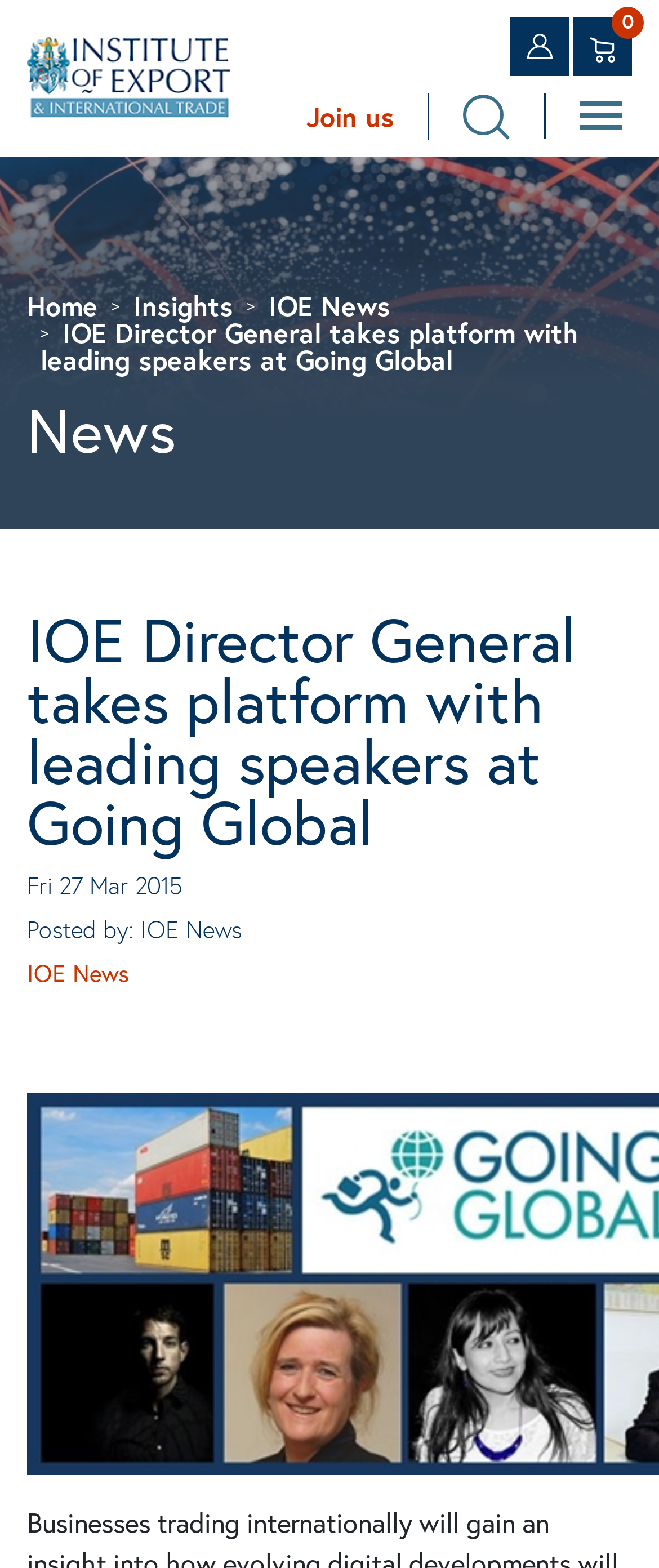Locate the bounding box coordinates of the element you need to click to accomplish the task described by this instruction: "Click Home".

[0.041, 0.183, 0.149, 0.205]